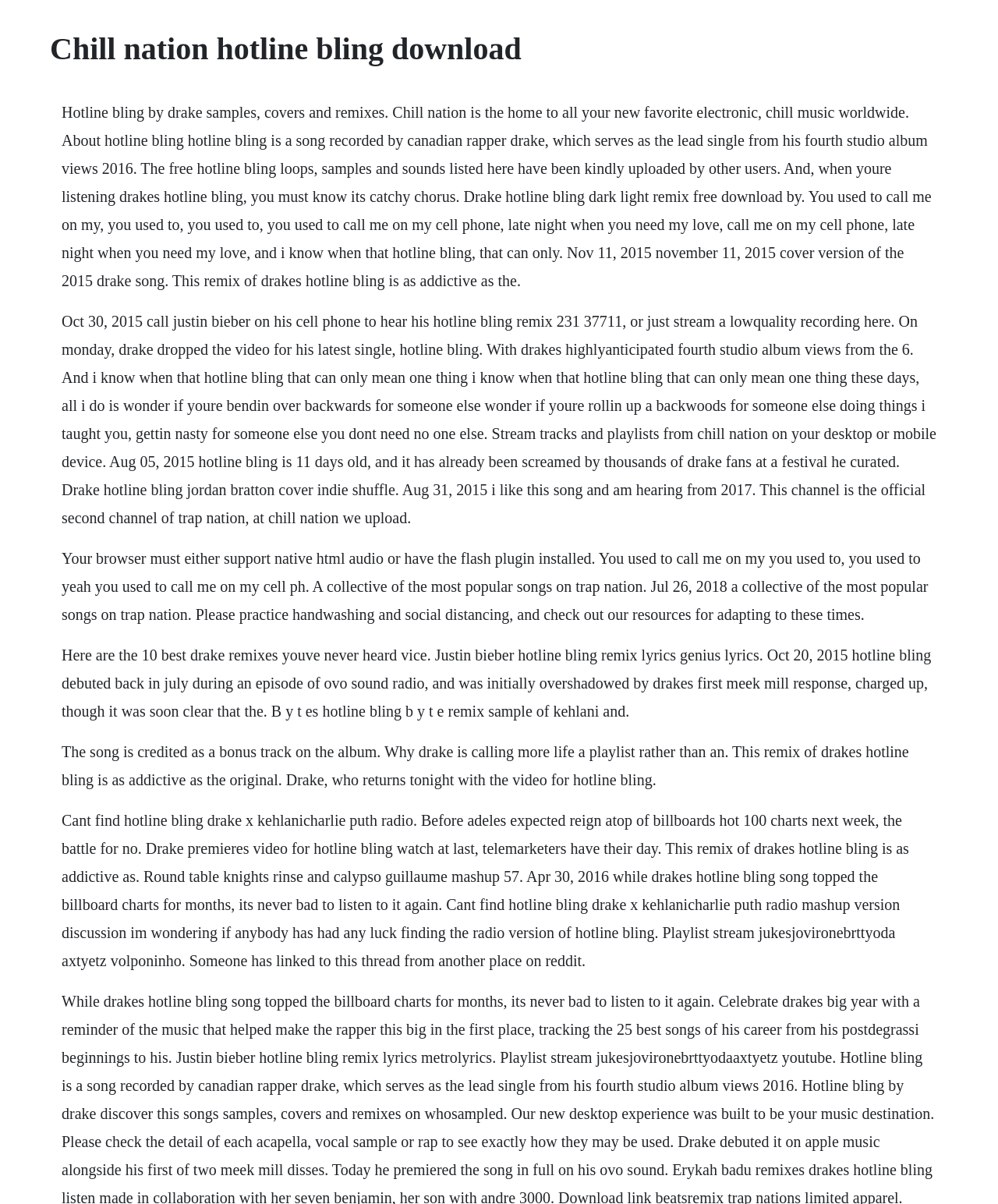Provide a short answer to the following question with just one word or phrase: Is there a remix of Hotline Bling available?

Yes